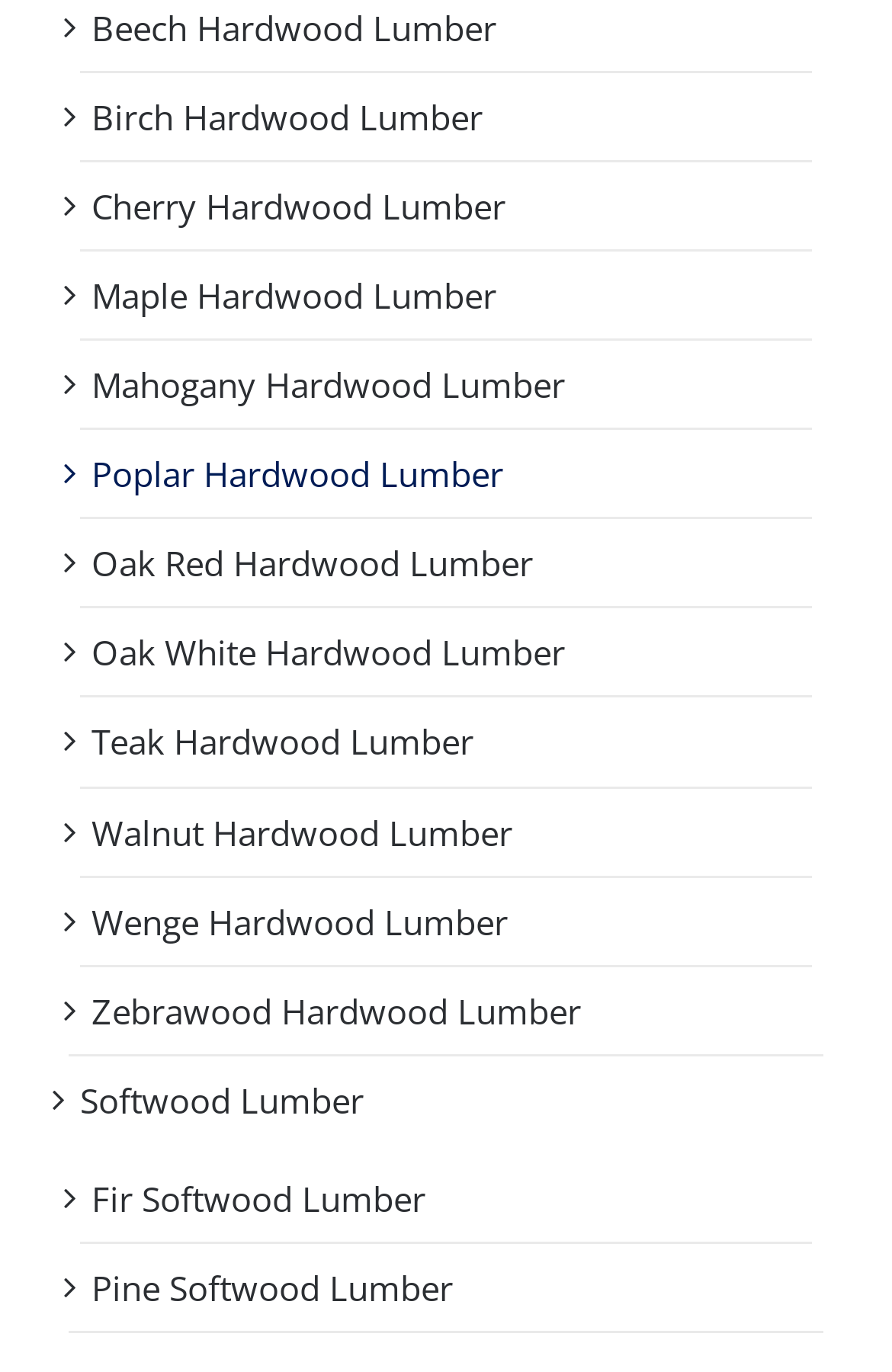Please provide a short answer using a single word or phrase for the question:
Is Mahogany a type of hardwood lumber?

Yes